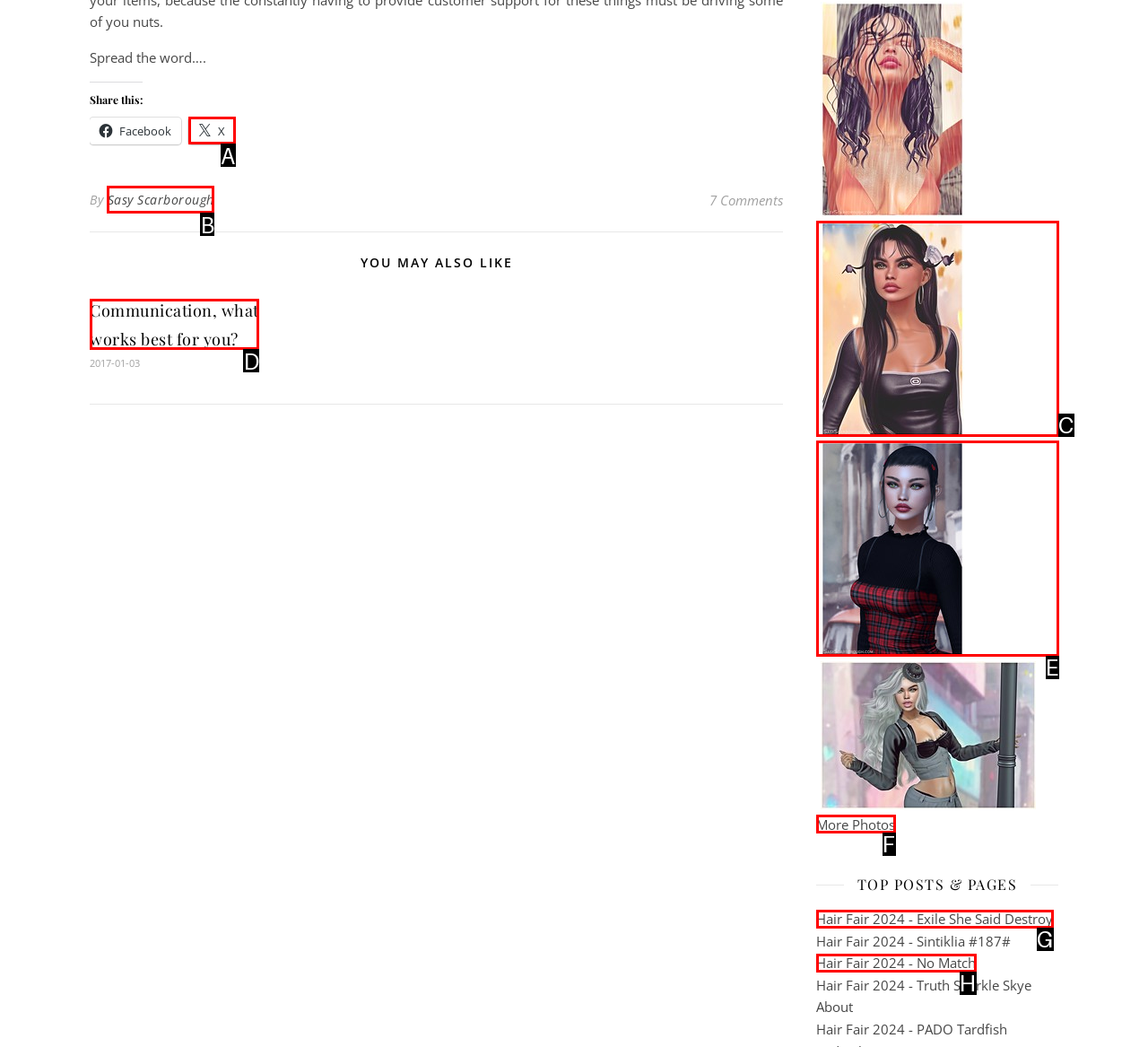From the provided options, pick the HTML element that matches the description: Doctoral Writing Center. Respond with the letter corresponding to your choice.

None